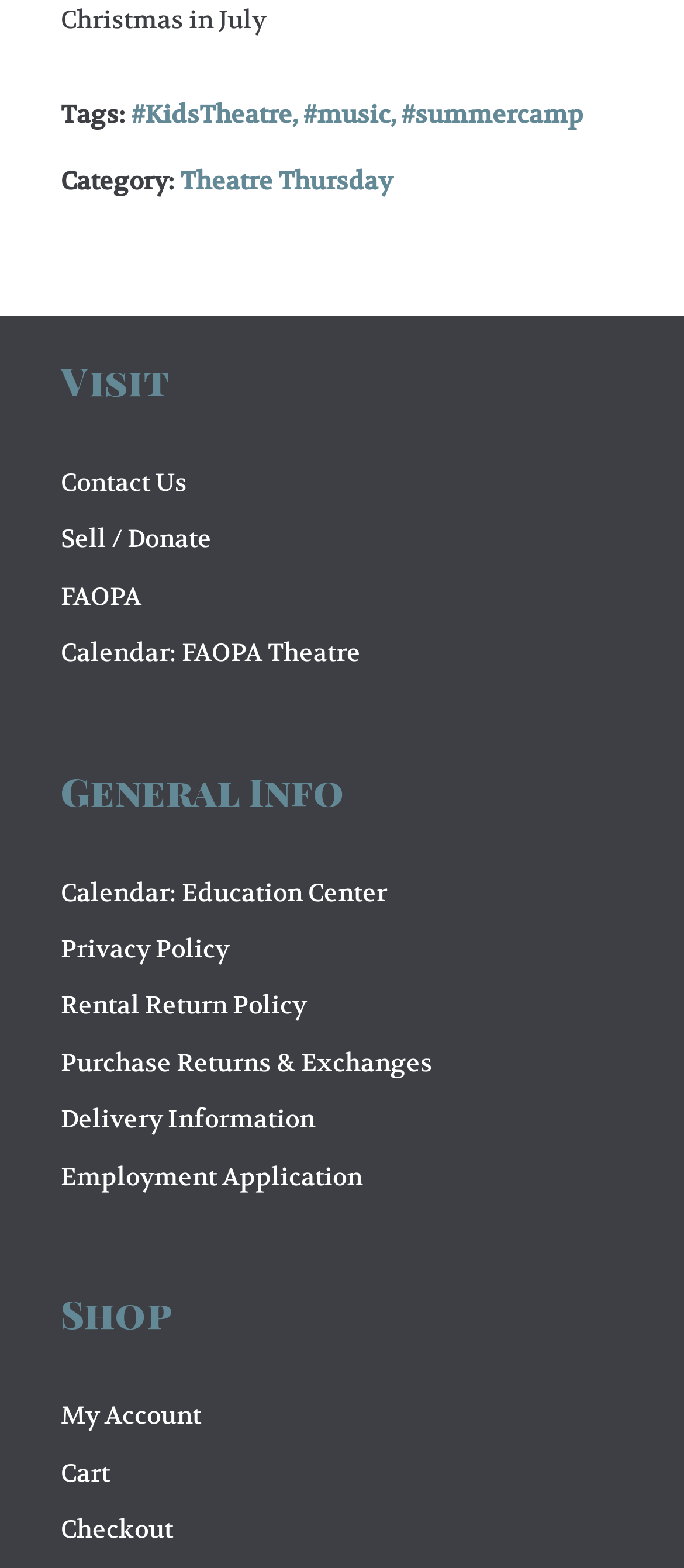What is the last link under the heading 'General Info'?
Provide an in-depth answer to the question, covering all aspects.

I found the heading 'General Info' and counted the links underneath it, and the last one is 'Employment Application'.